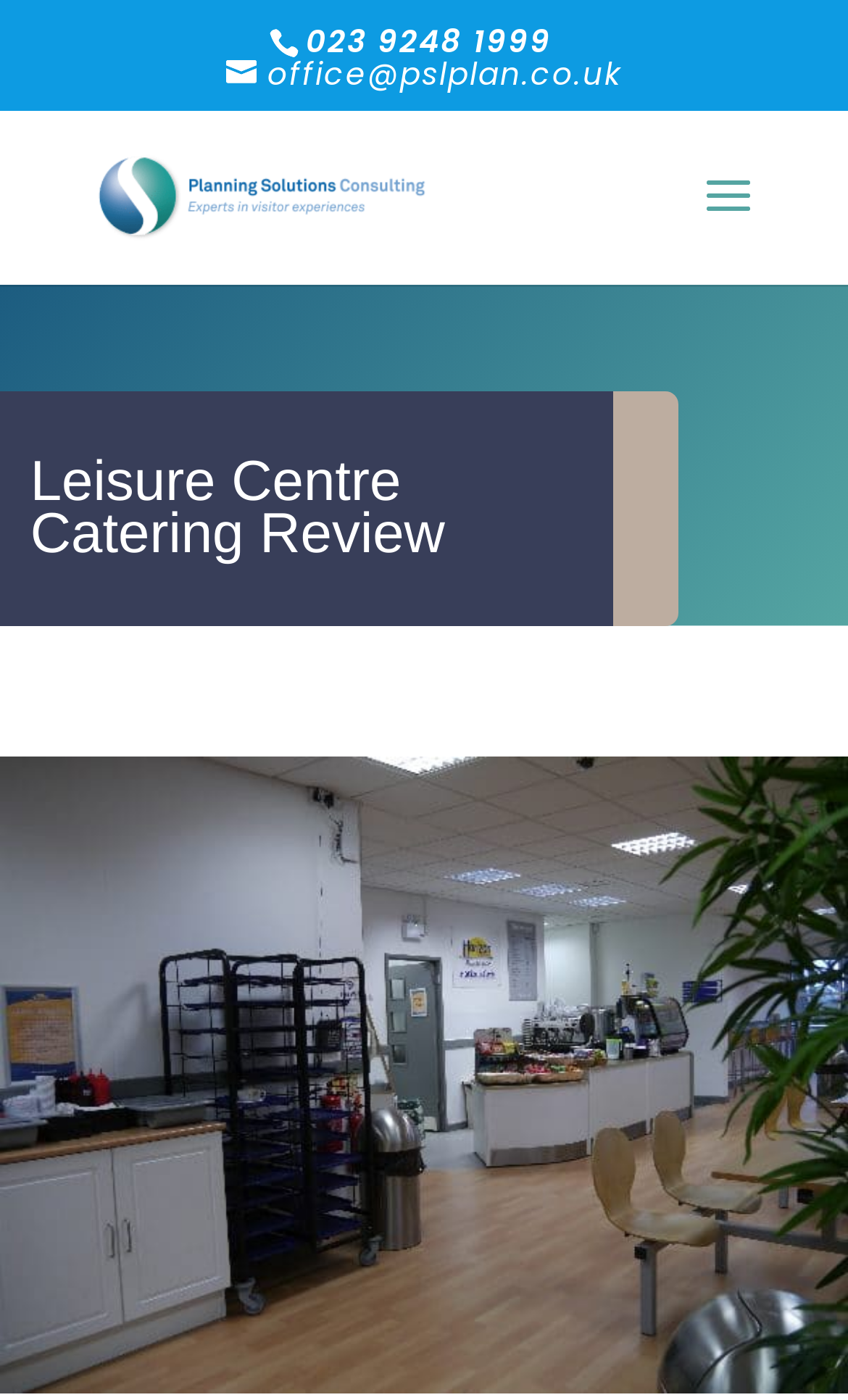Find the bounding box of the UI element described as: "office@pslplan.co.uk". The bounding box coordinates should be given as four float values between 0 and 1, i.e., [left, top, right, bottom].

[0.267, 0.036, 0.733, 0.068]